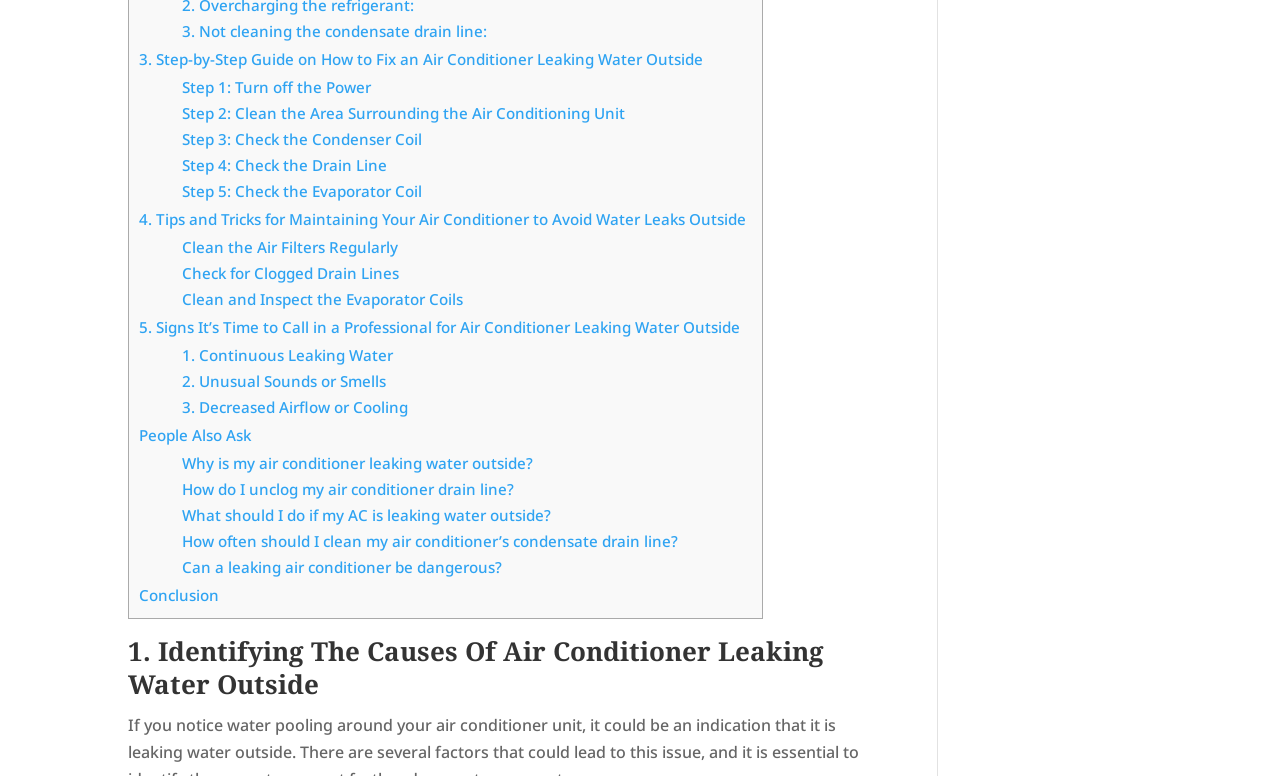How many steps are there to fix an air conditioner leaking water outside?
Use the image to give a comprehensive and detailed response to the question.

Based on the webpage, there are 5 steps to fix an air conditioner leaking water outside, which are listed as Step 1: Turn off the Power, Step 2: Clean the Area Surrounding the Air Conditioning Unit, Step 3: Check the Condenser Coil, Step 4: Check the Drain Line, and Step 5: Check the Evaporator Coil.